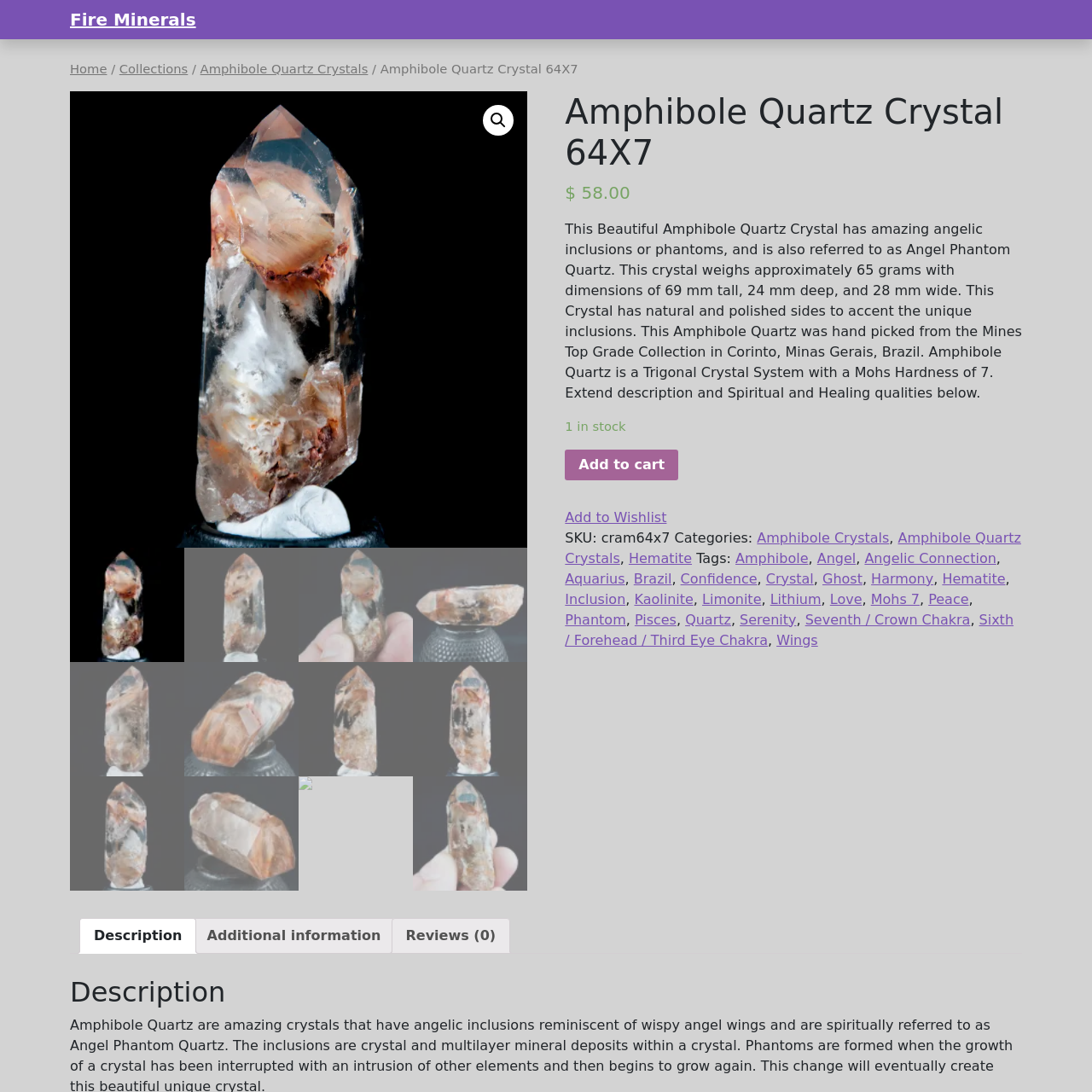Examine the content inside the red bounding box and offer a comprehensive answer to the following question using the details from the image: How many units of the crystal are currently in stock?

The caption states that the crystal is available for purchase and there is one unit currently in stock, making it a unique opportunity for collectors and enthusiasts.